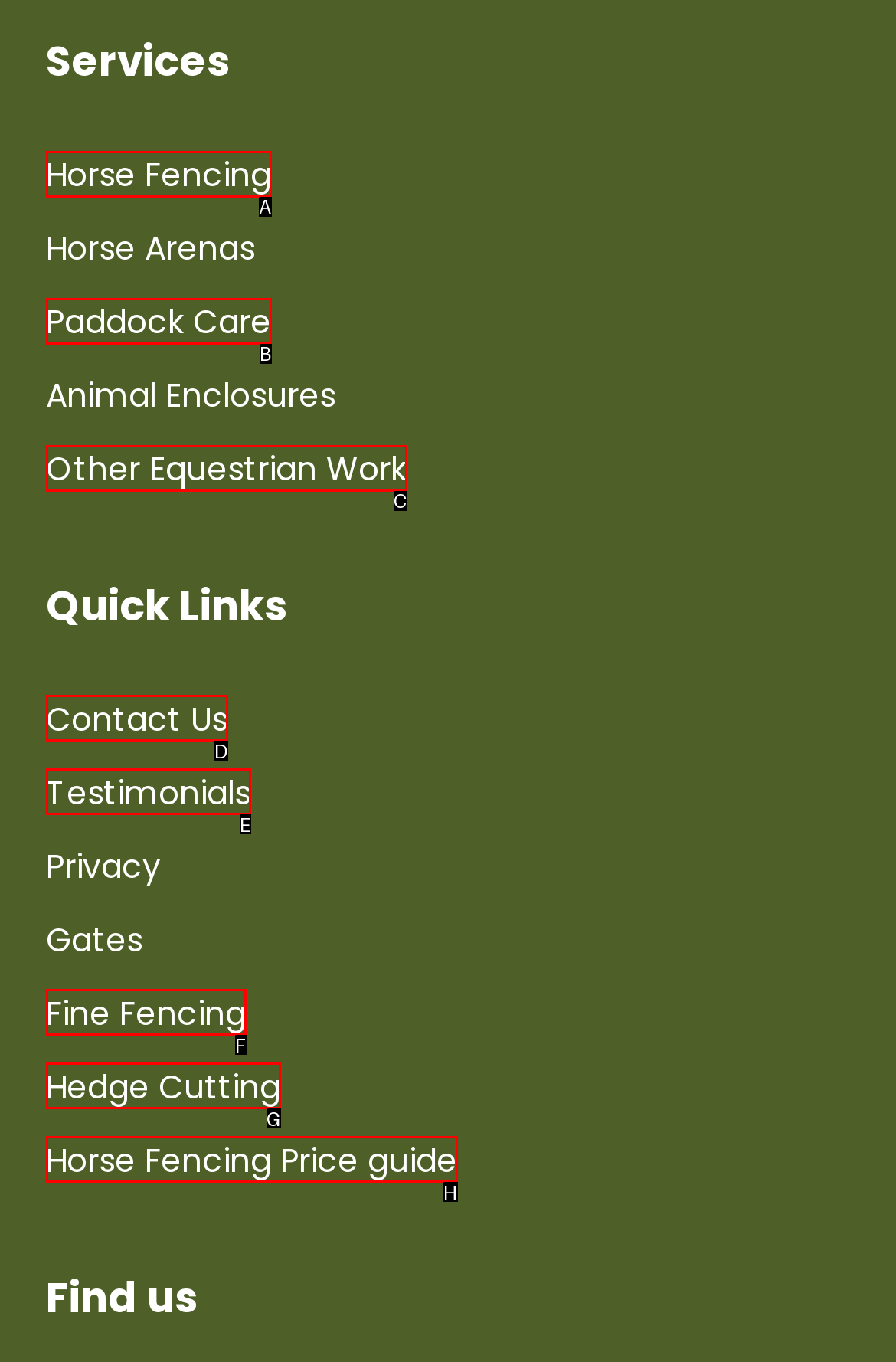Given the description: Hedge Cutting, identify the HTML element that corresponds to it. Respond with the letter of the correct option.

G